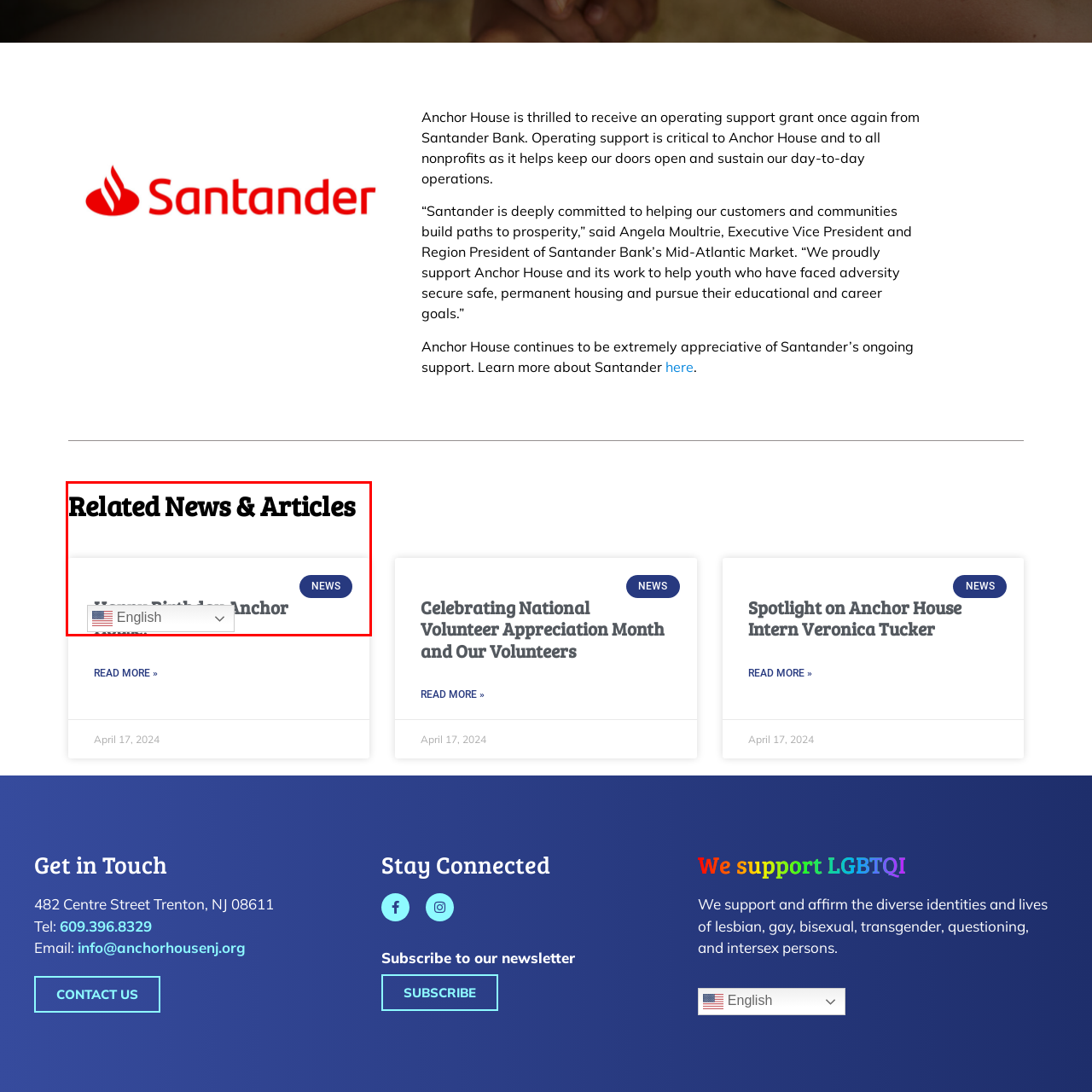Focus on the picture inside the red-framed area and provide a one-word or short phrase response to the following question:
Who is the special guest in the scene?

Darryl Rivers